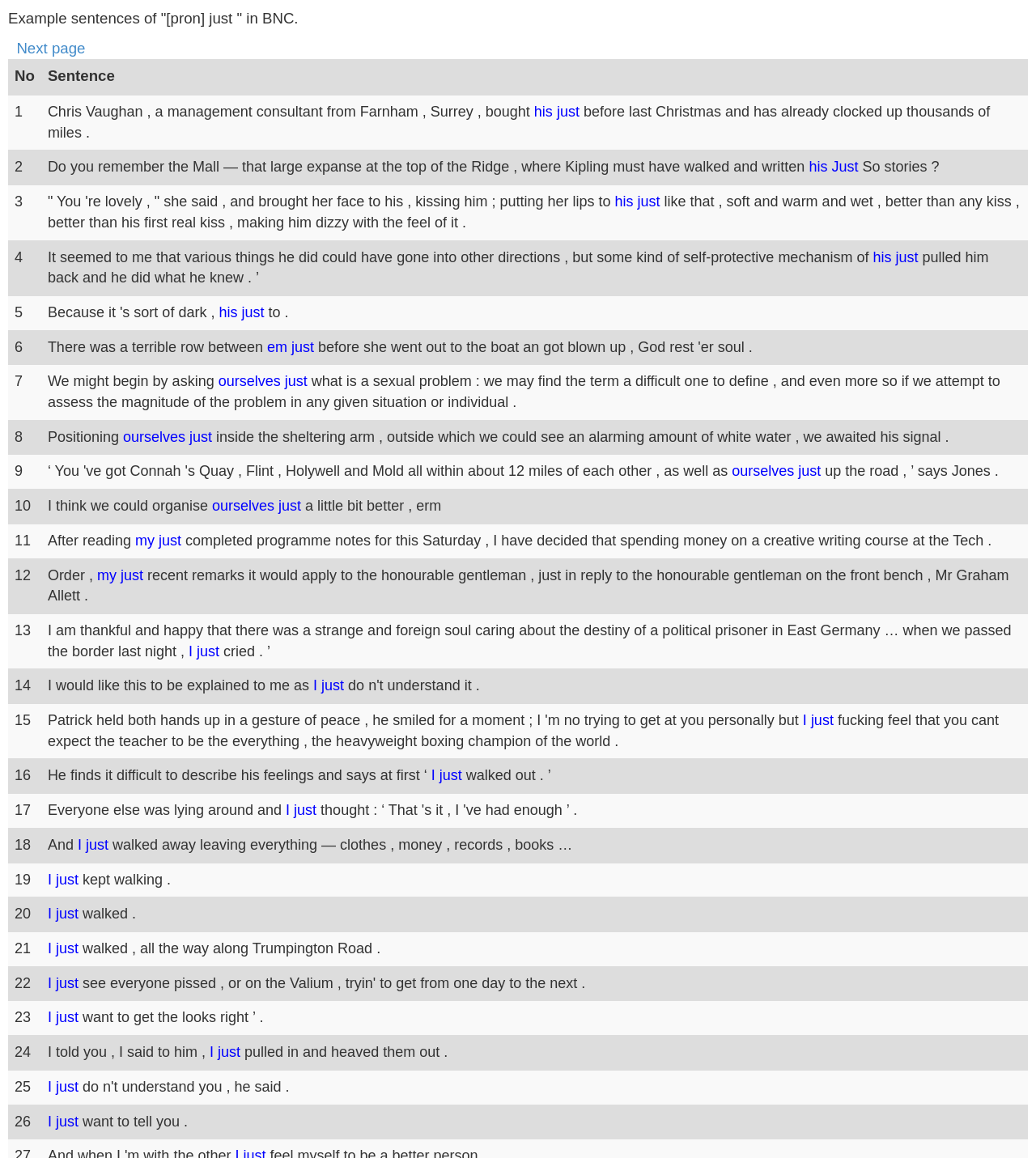Find the bounding box coordinates for the UI element whose description is: "サイトポリシー". The coordinates should be four float numbers between 0 and 1, in the format [left, top, right, bottom].

None